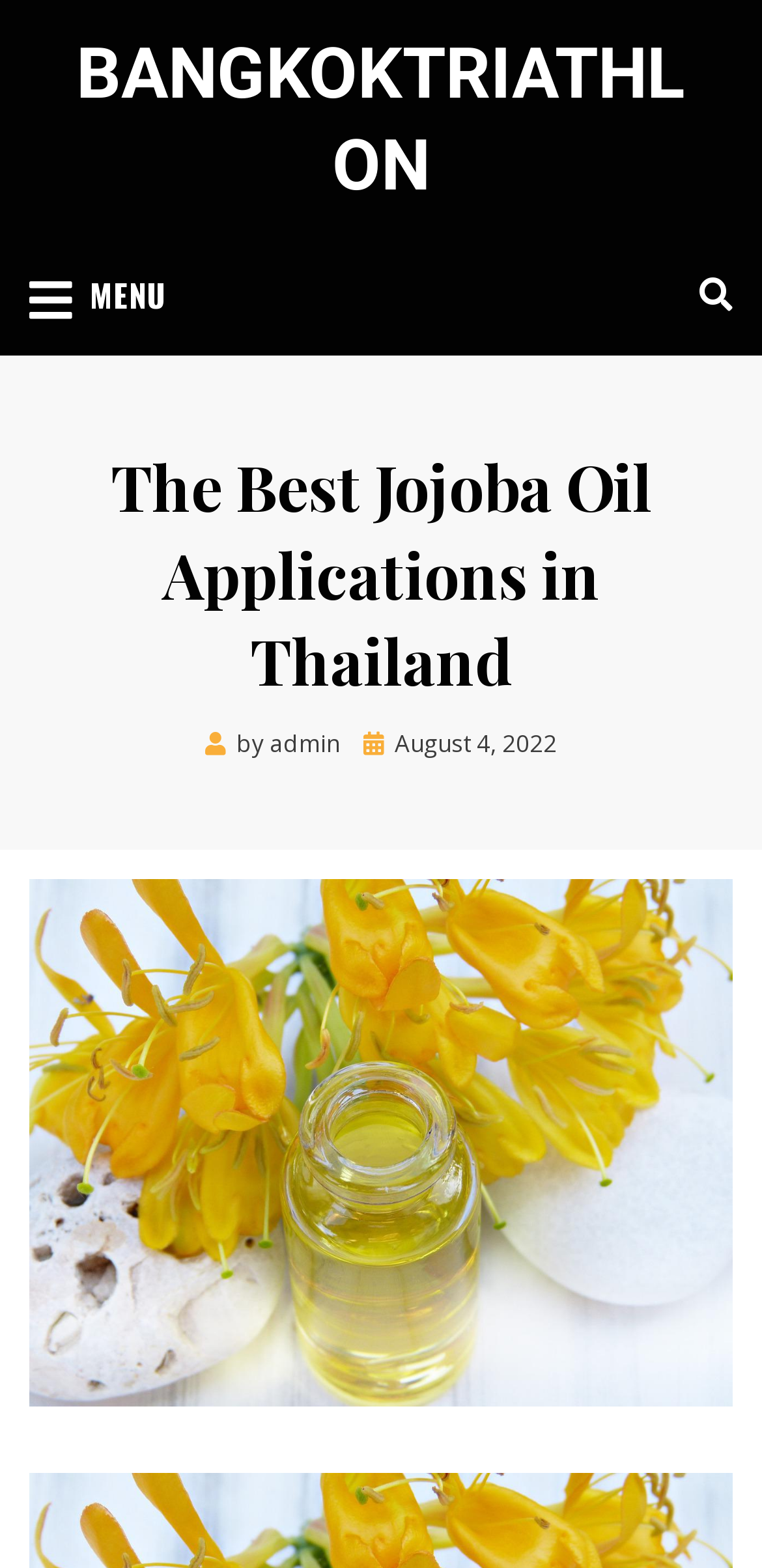Based on what you see in the screenshot, provide a thorough answer to this question: What is the author of the article?

The author of the article can be found by looking at the text 'by' followed by a link 'admin', which indicates that 'admin' is the author of the article.